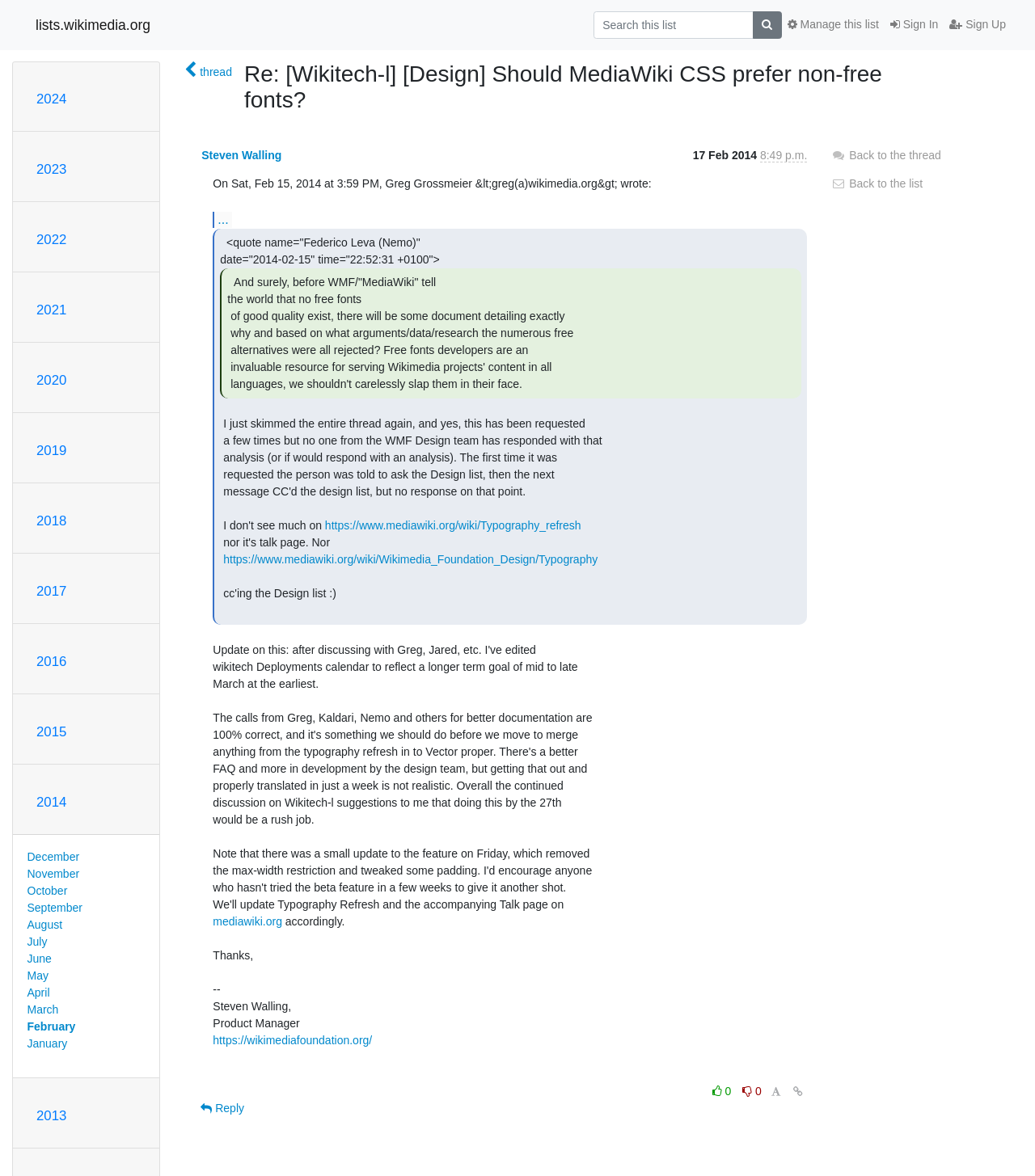Refer to the image and answer the question with as much detail as possible: Who is the product manager mentioned in the email?

I found the product manager's name by reading the email signature, which says '-- Steven Walling, Product Manager'.